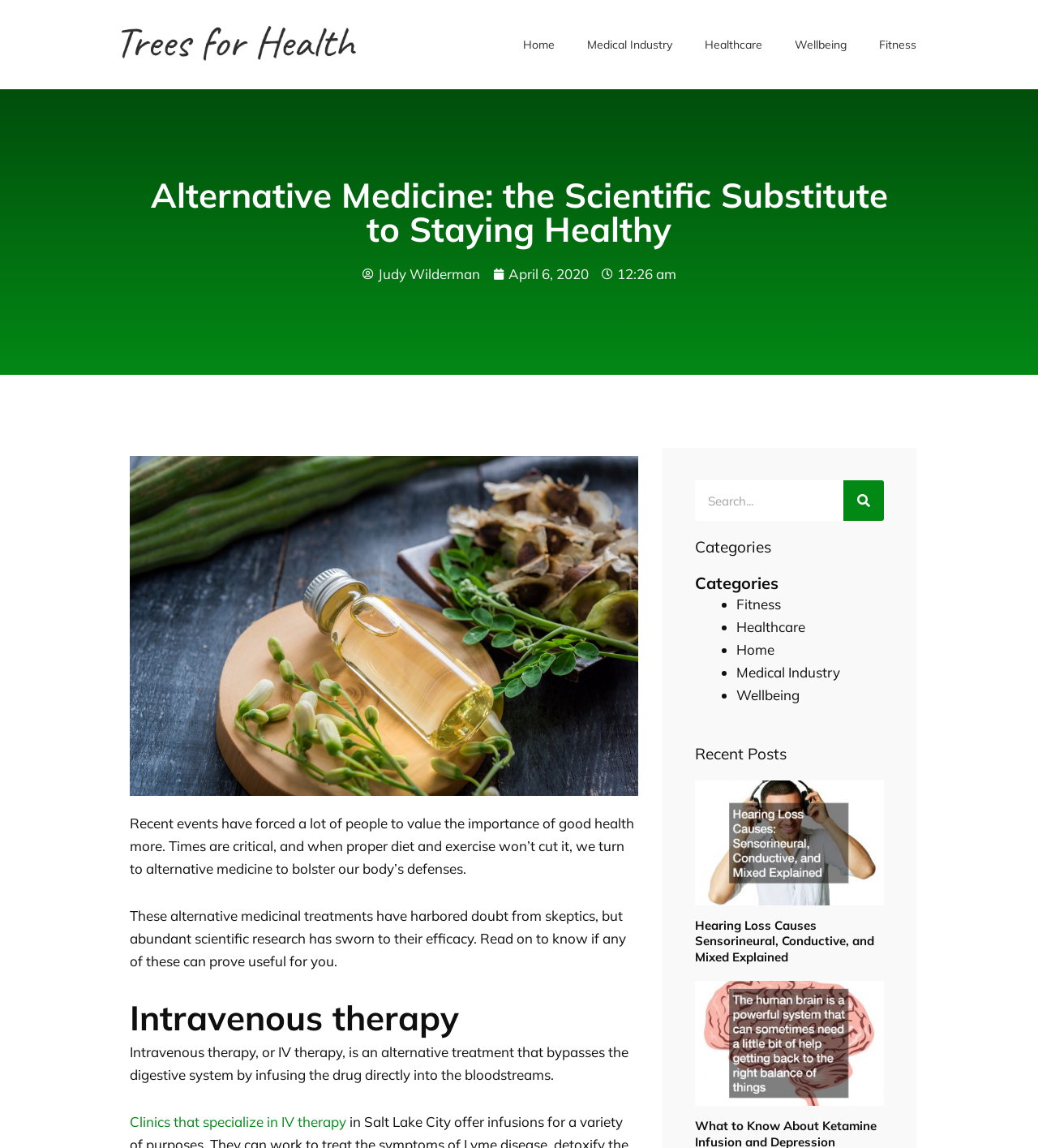Pinpoint the bounding box coordinates of the element you need to click to execute the following instruction: "Read the article about 'Hearing Loss Causes'". The bounding box should be represented by four float numbers between 0 and 1, in the format [left, top, right, bottom].

[0.669, 0.799, 0.852, 0.84]